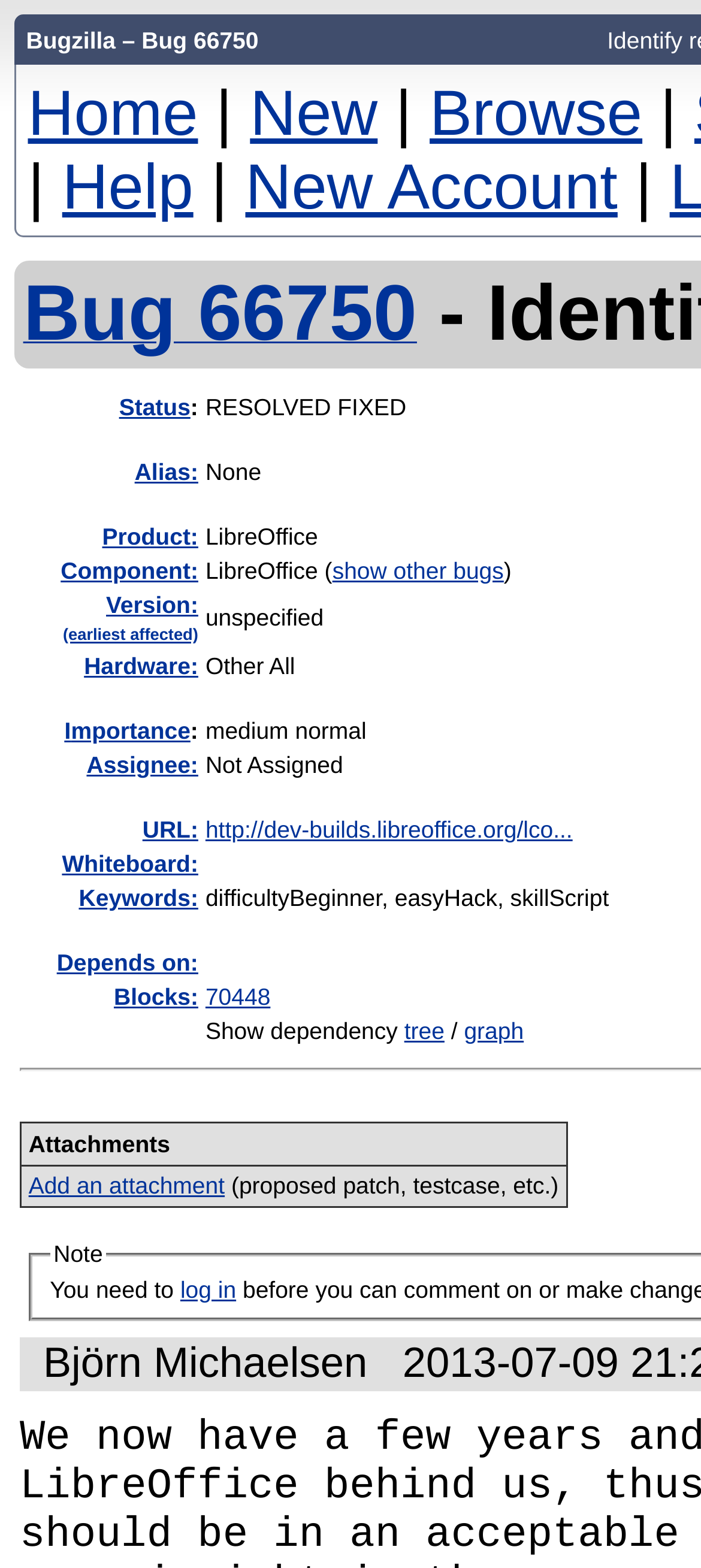Determine the bounding box coordinates for the region that must be clicked to execute the following instruction: "Click on the link to view the author's sites".

None